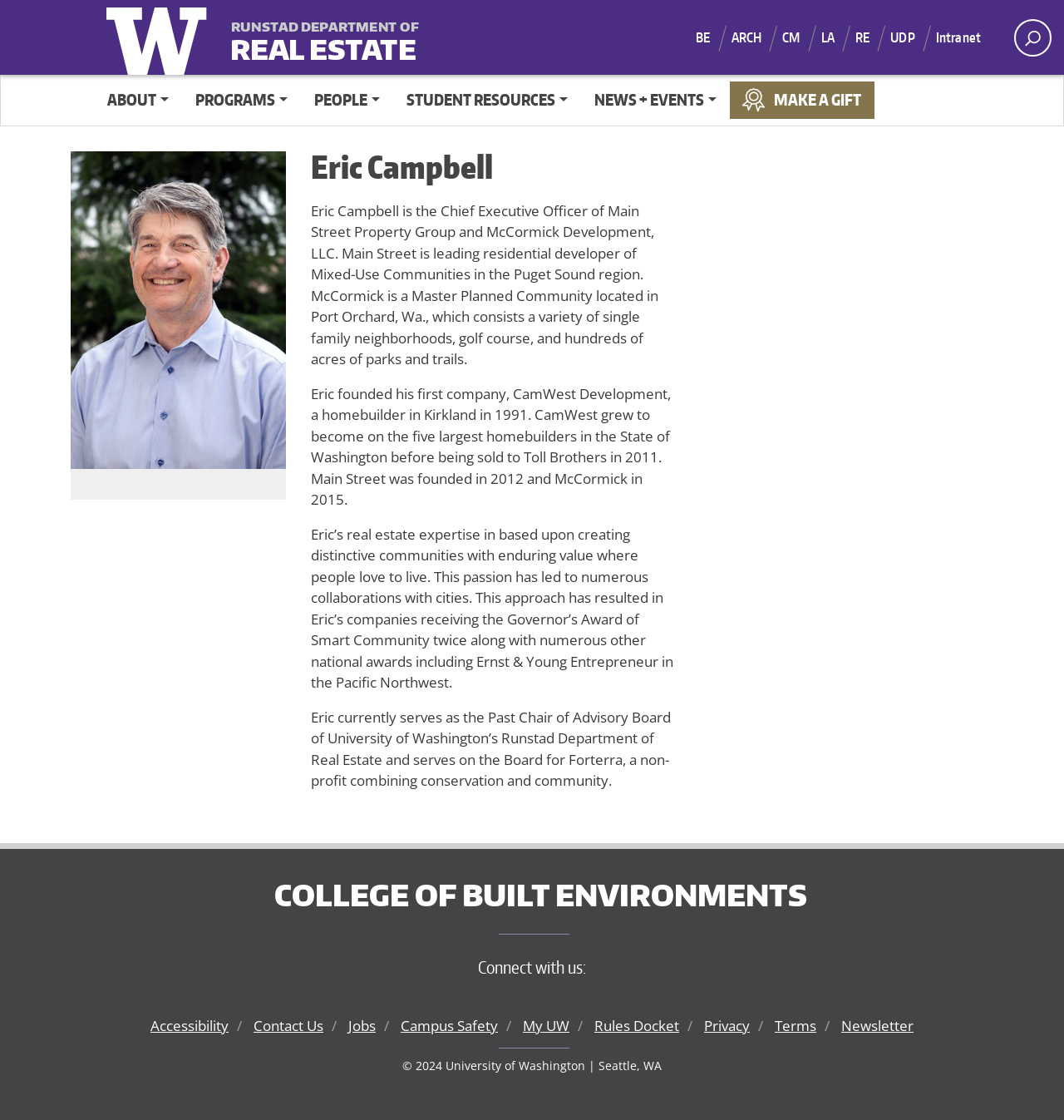What is the year mentioned in the copyright statement at the bottom of the webpage?
From the image, provide a succinct answer in one word or a short phrase.

2024